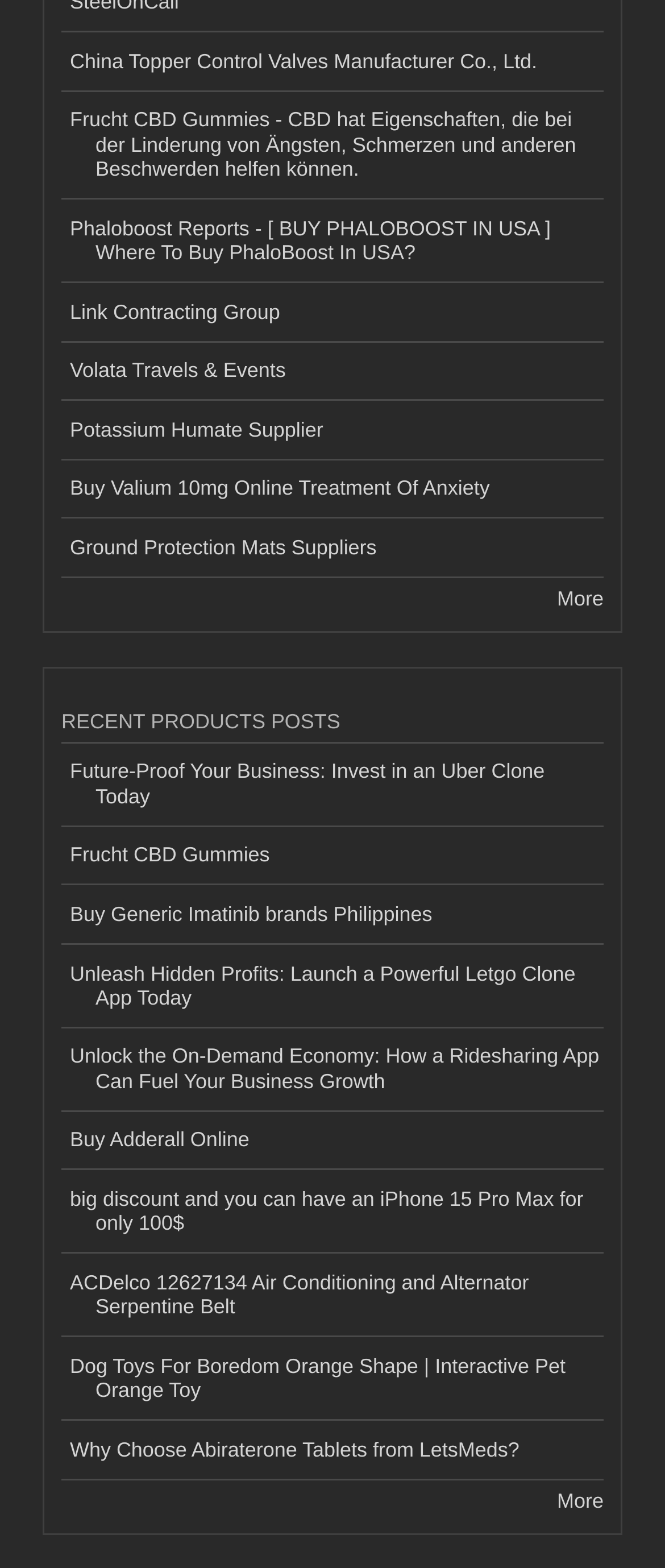Identify the bounding box coordinates for the element you need to click to achieve the following task: "Explore Phaloboost Reports". Provide the bounding box coordinates as four float numbers between 0 and 1, in the form [left, top, right, bottom].

[0.092, 0.127, 0.908, 0.18]